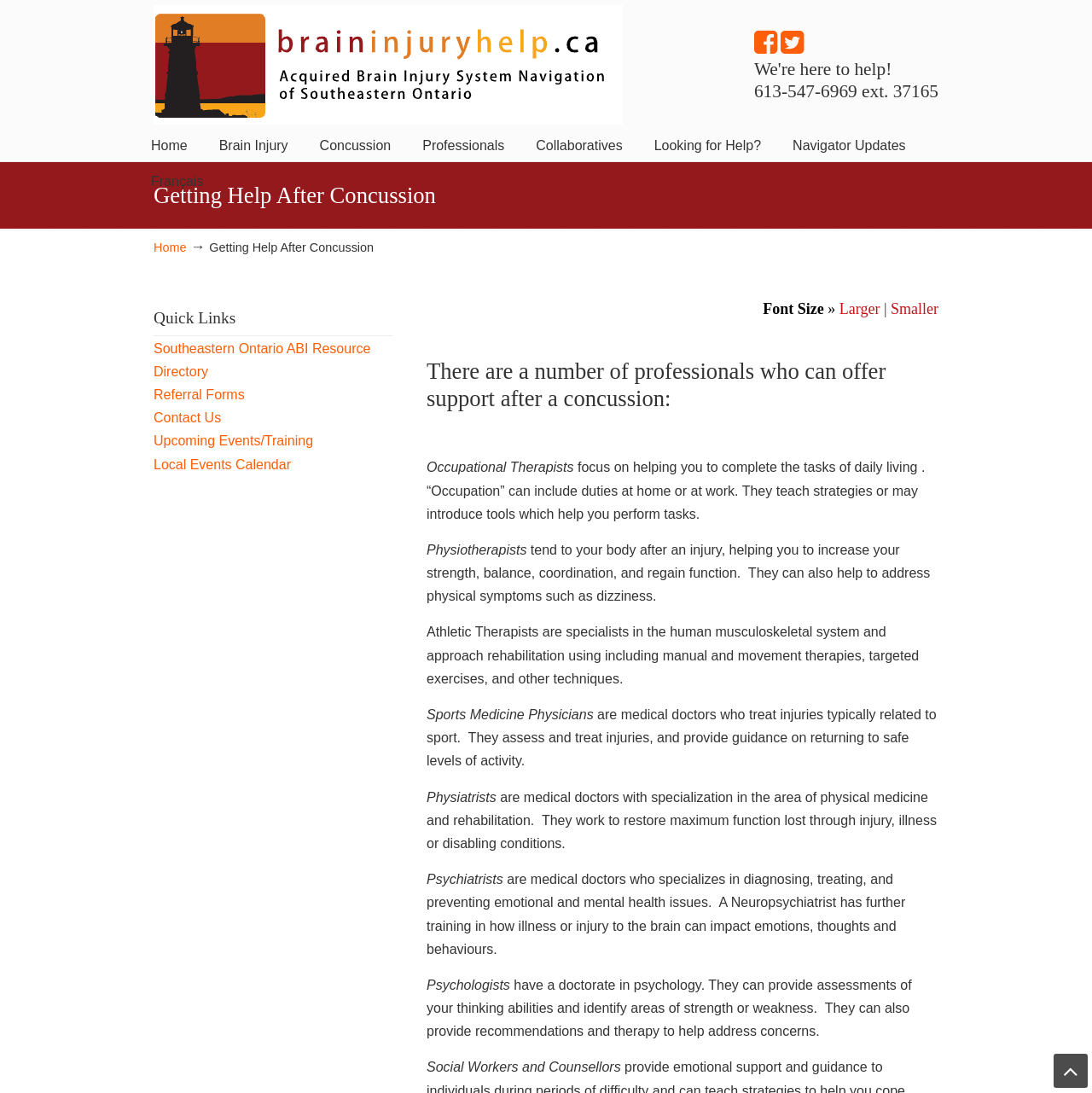Given the element description, predict the bounding box coordinates in the format (top-left x, top-left y, bottom-right x, bottom-right y), using floating point numbers between 0 and 1: Contact Us

[0.141, 0.372, 0.359, 0.393]